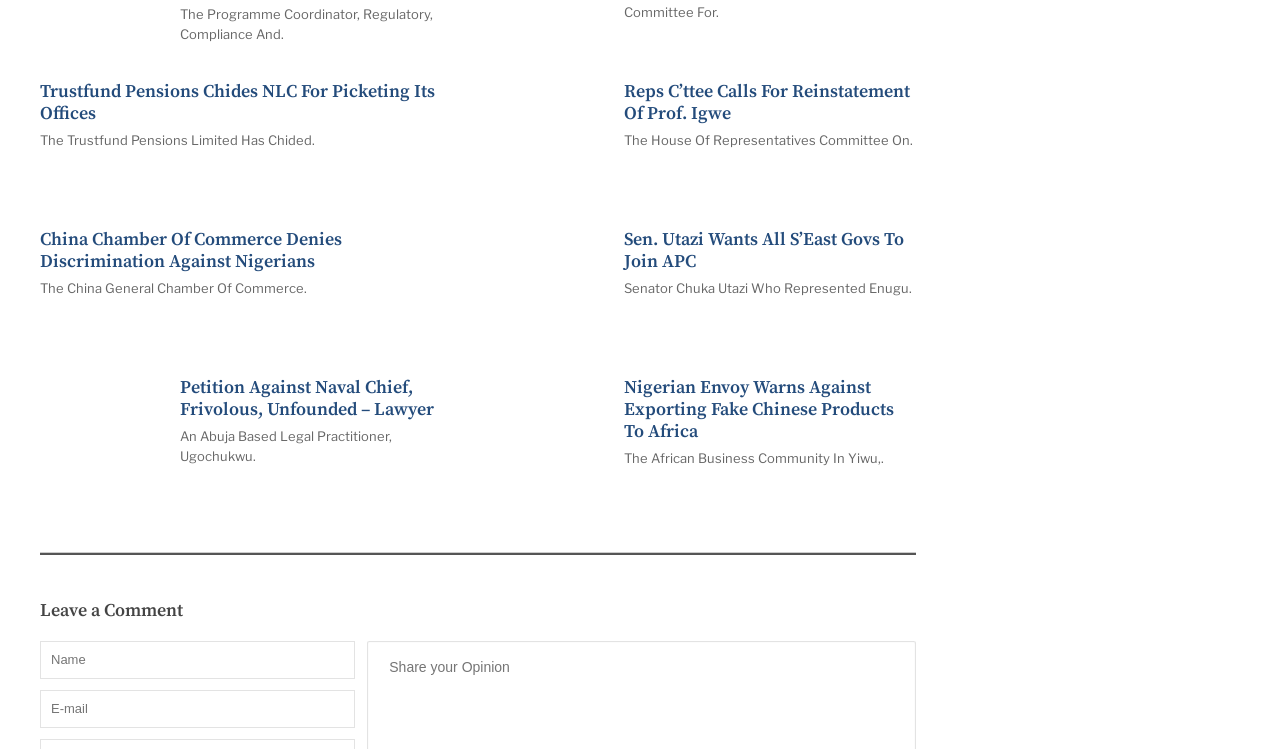Using the description "Leave a Comment", locate and provide the bounding box of the UI element.

[0.031, 0.803, 0.143, 0.83]